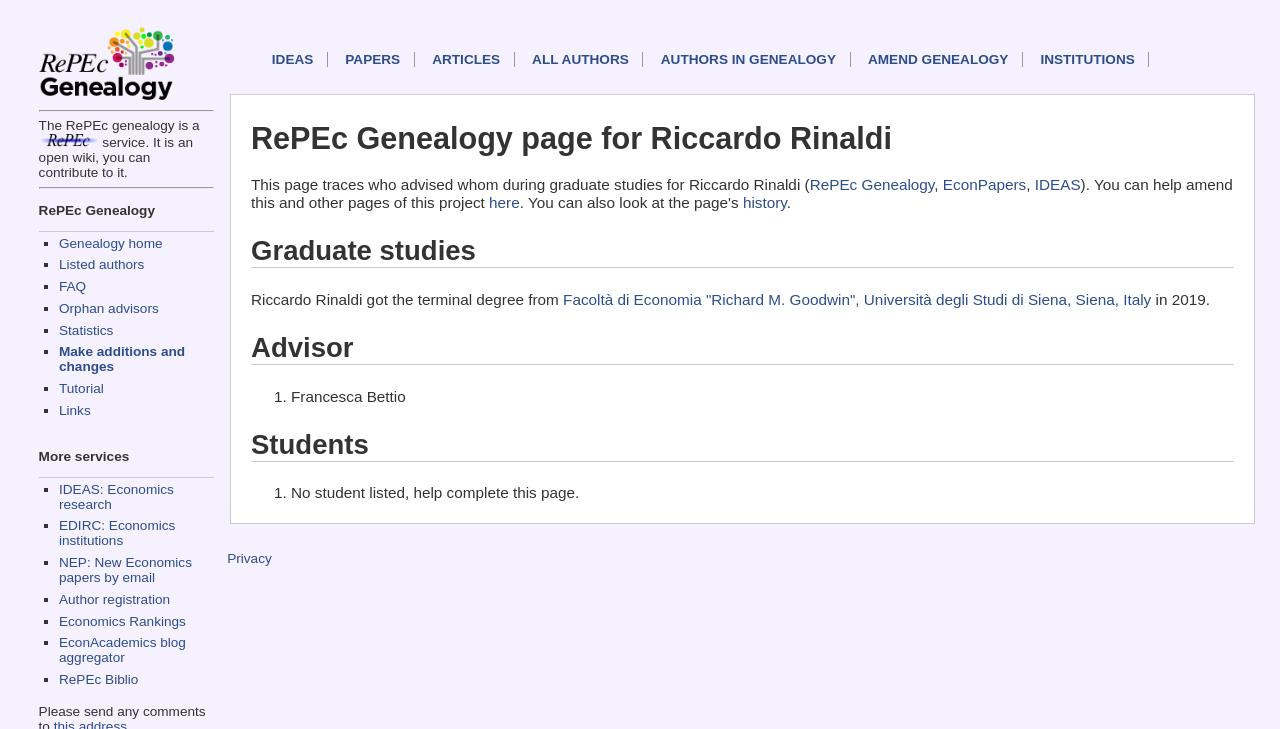Determine the webpage's heading and output its text content.

RePEc Genealogy page for Riccardo Rinaldi